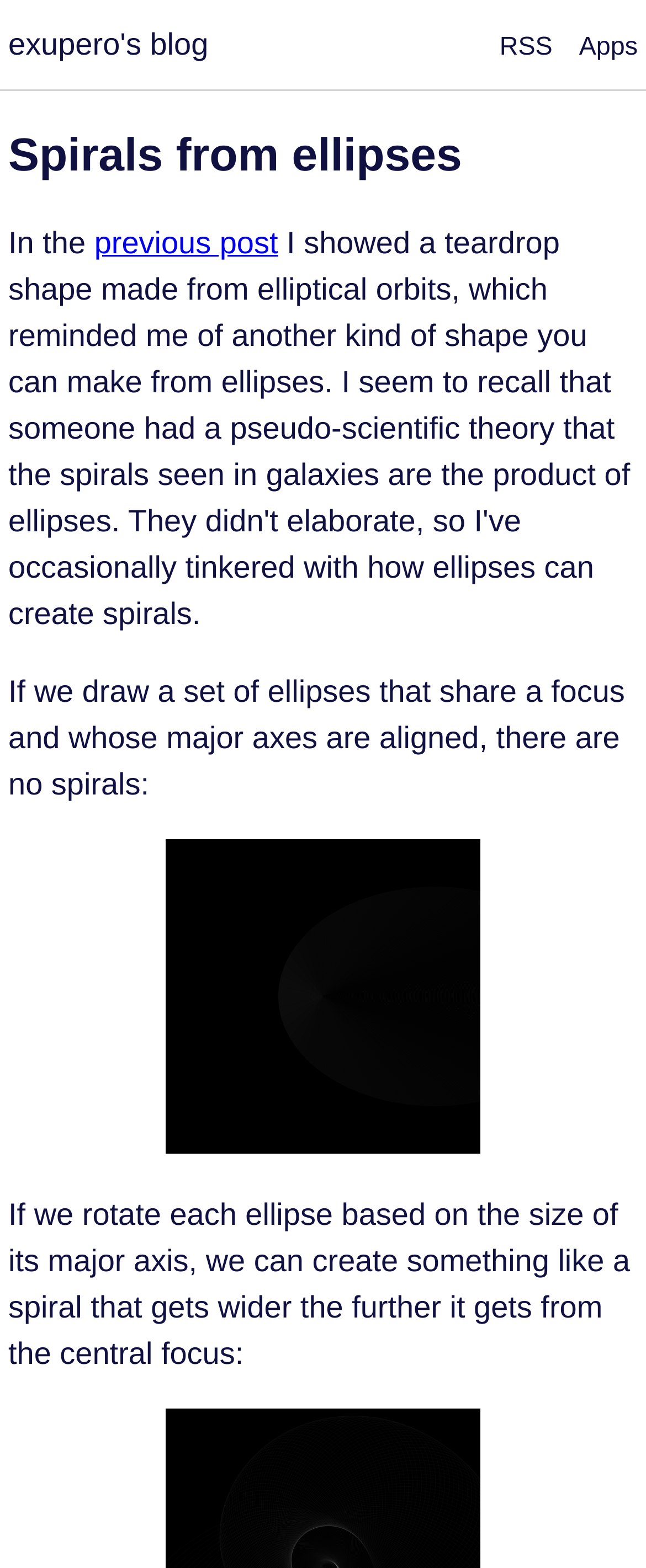Provide a one-word or short-phrase answer to the question:
How many images are on this webpage?

1